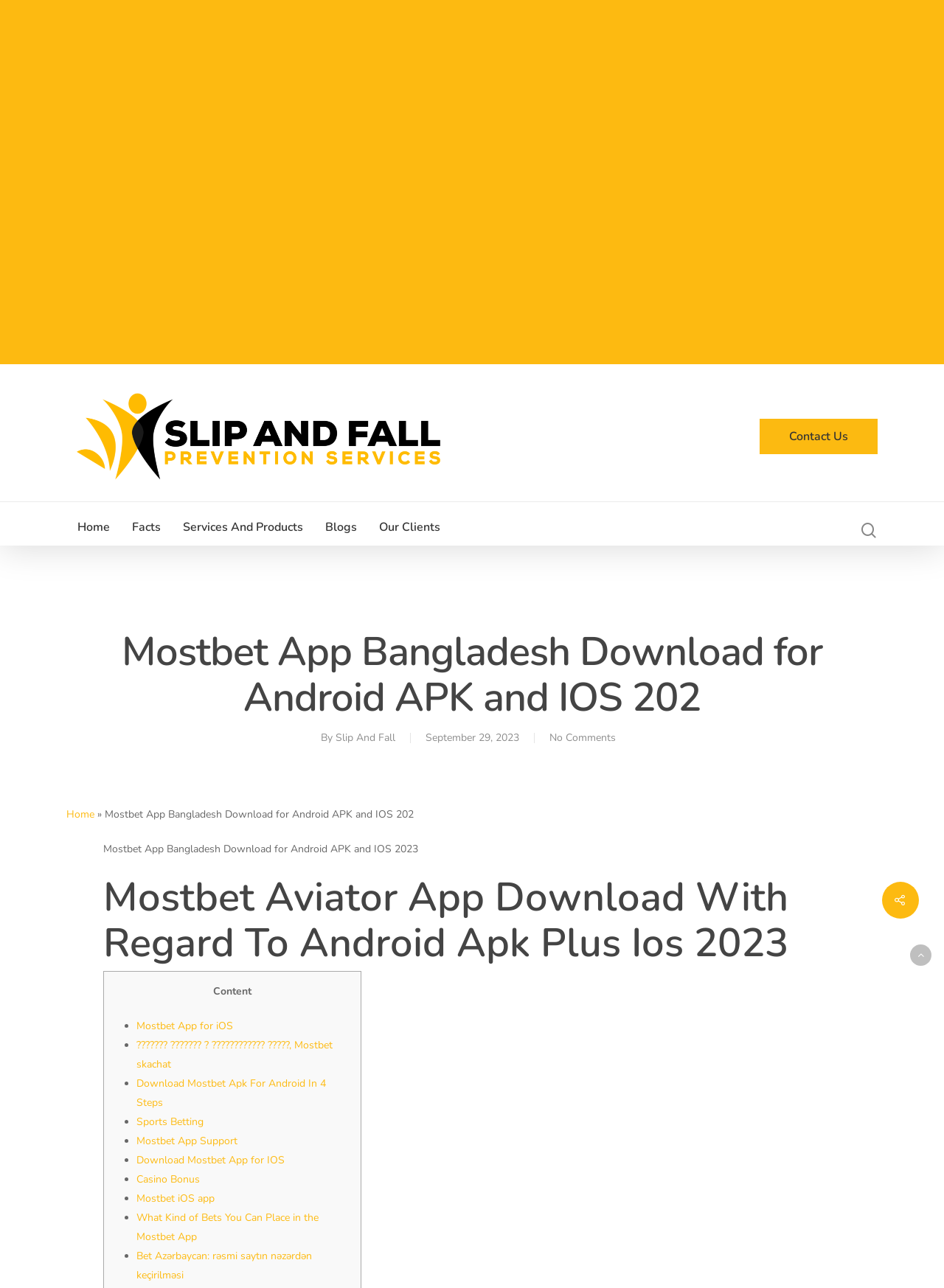Please identify the bounding box coordinates of the element that needs to be clicked to perform the following instruction: "Click on Slip And Fall Prevention".

[0.07, 0.299, 0.478, 0.379]